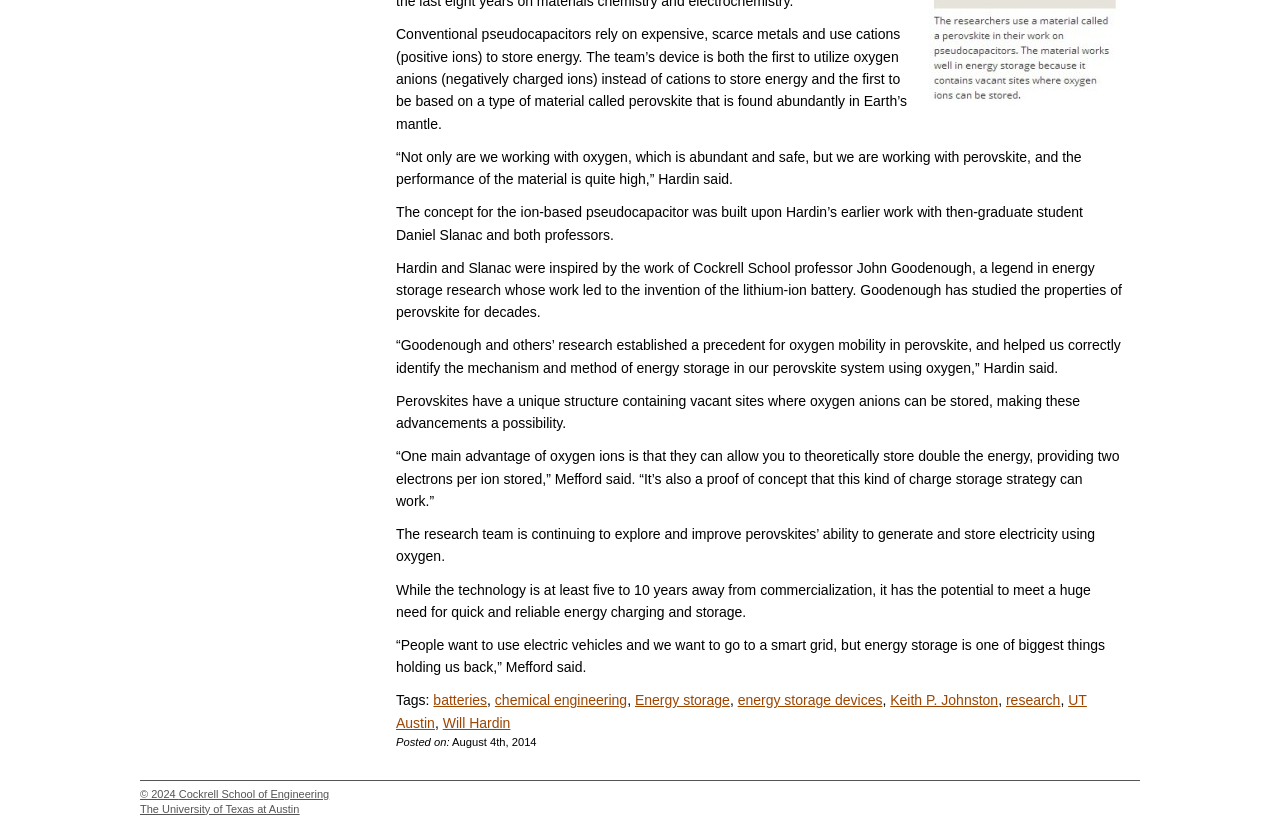Identify the bounding box of the UI element described as follows: "batteries". Provide the coordinates as four float numbers in the range of 0 to 1 [left, top, right, bottom].

[0.339, 0.828, 0.381, 0.847]